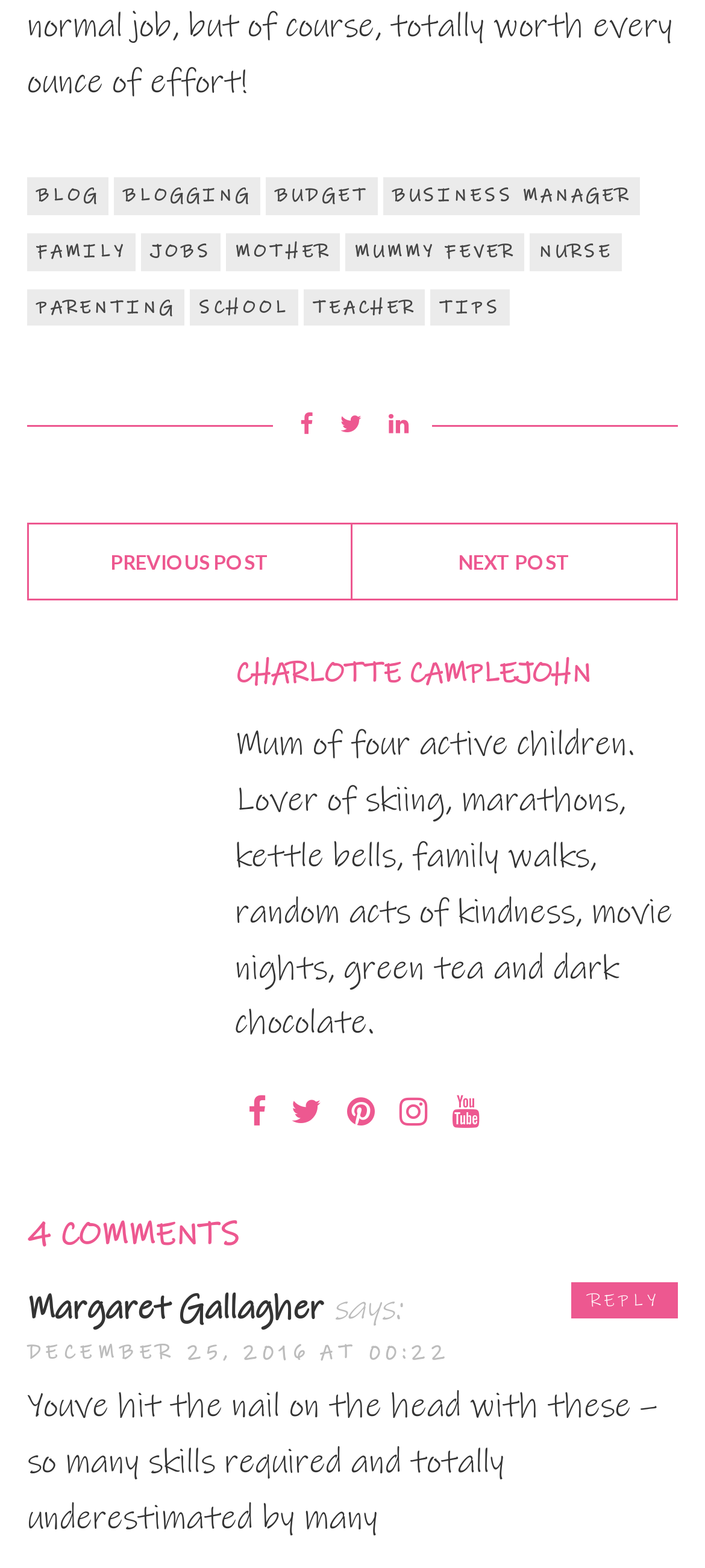Please specify the bounding box coordinates of the element that should be clicked to execute the given instruction: 'Click on the 'NEXT POST' link'. Ensure the coordinates are four float numbers between 0 and 1, expressed as [left, top, right, bottom].

[0.5, 0.335, 0.959, 0.382]